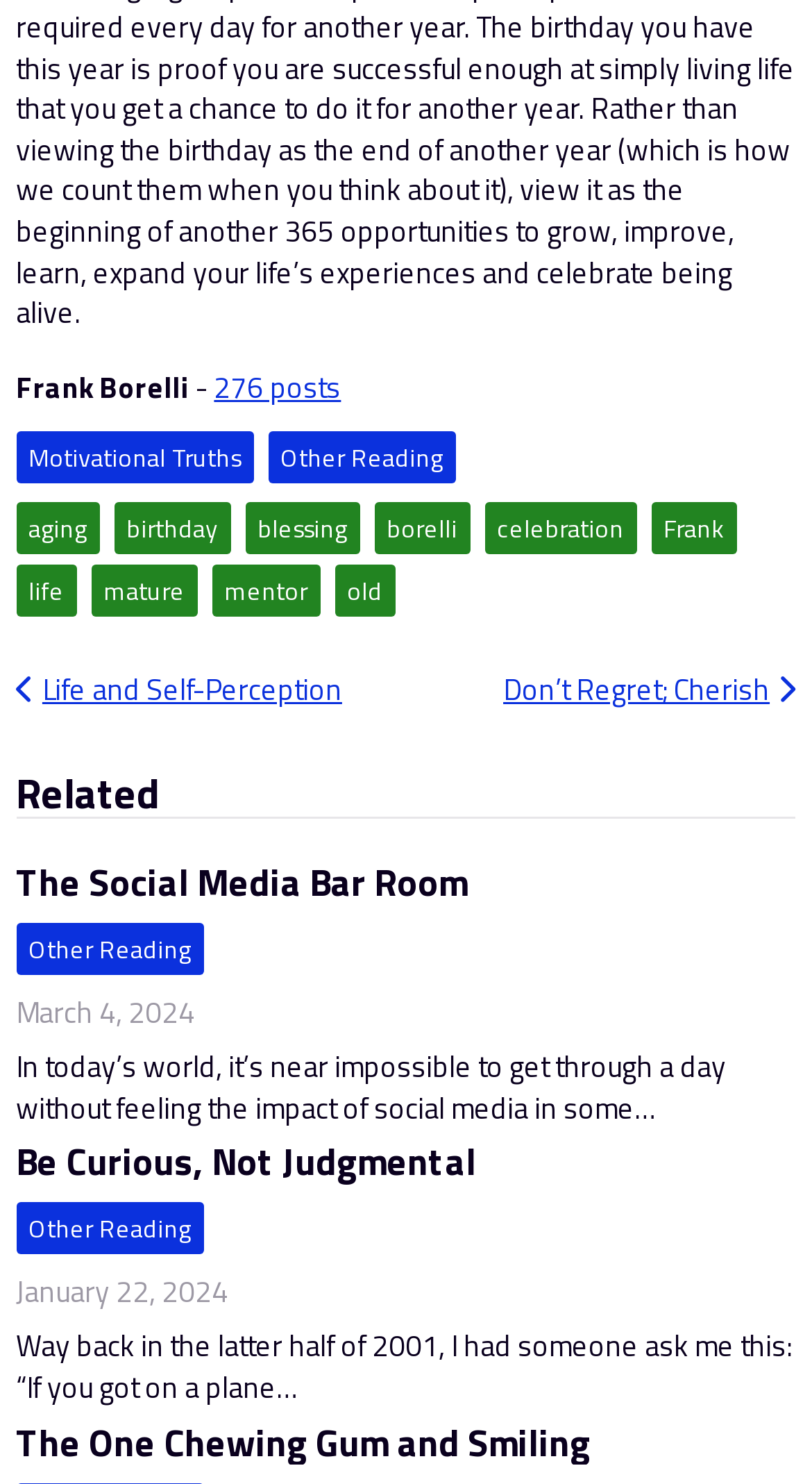What is the author's name?
Based on the screenshot, answer the question with a single word or phrase.

Frank Borelli